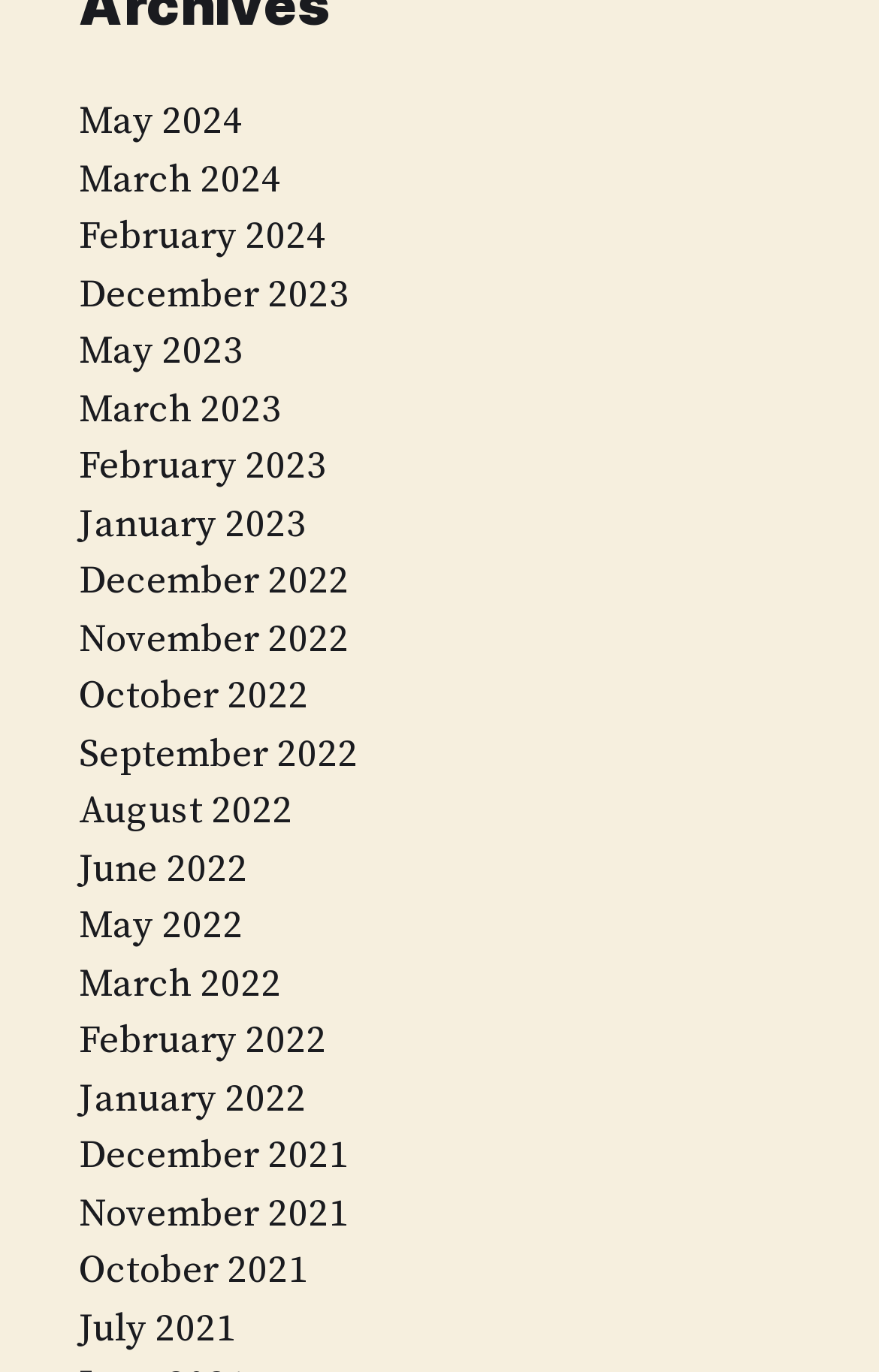Show the bounding box coordinates of the region that should be clicked to follow the instruction: "browse December 2022."

[0.09, 0.406, 0.397, 0.442]